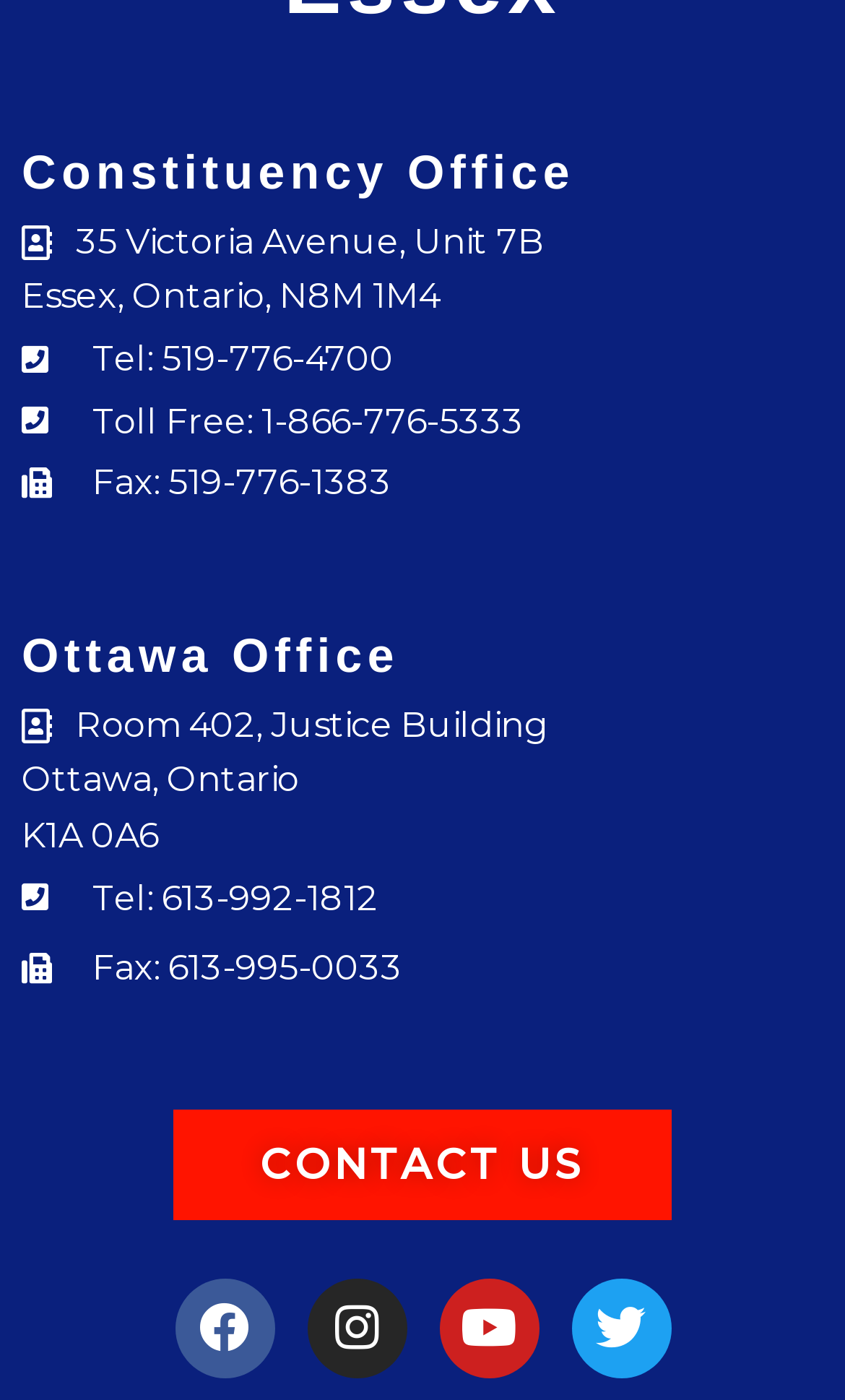Locate the bounding box coordinates of the area that needs to be clicked to fulfill the following instruction: "Visit the Ottawa office page". The coordinates should be in the format of four float numbers between 0 and 1, namely [left, top, right, bottom].

[0.026, 0.442, 0.974, 0.493]